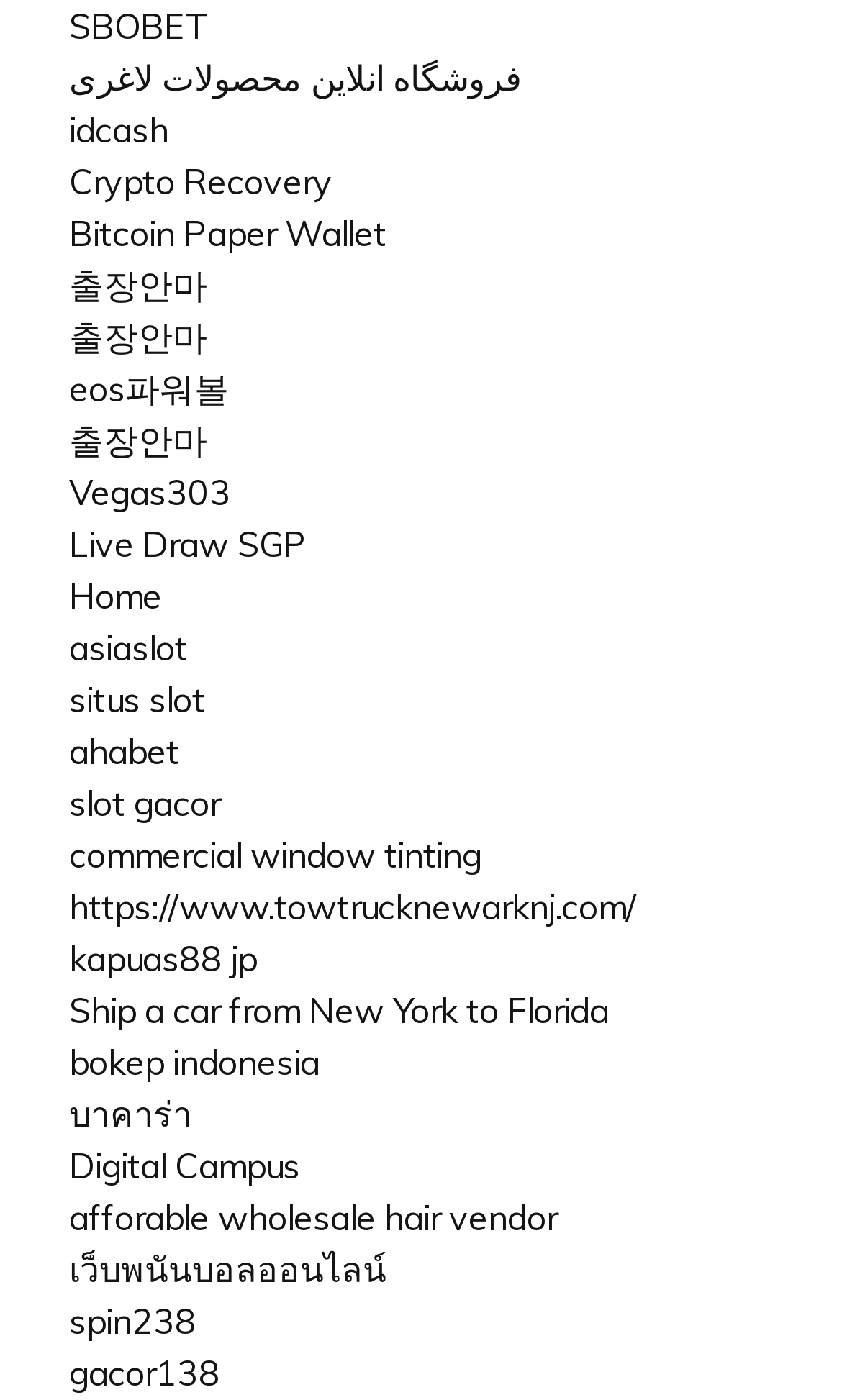Please provide a comprehensive answer to the question based on the screenshot: What is the last link on the webpage?

The last link on the webpage is 'gacor138' which is located at the bottom of the webpage with a bounding box of [0.082, 0.965, 0.262, 0.996].